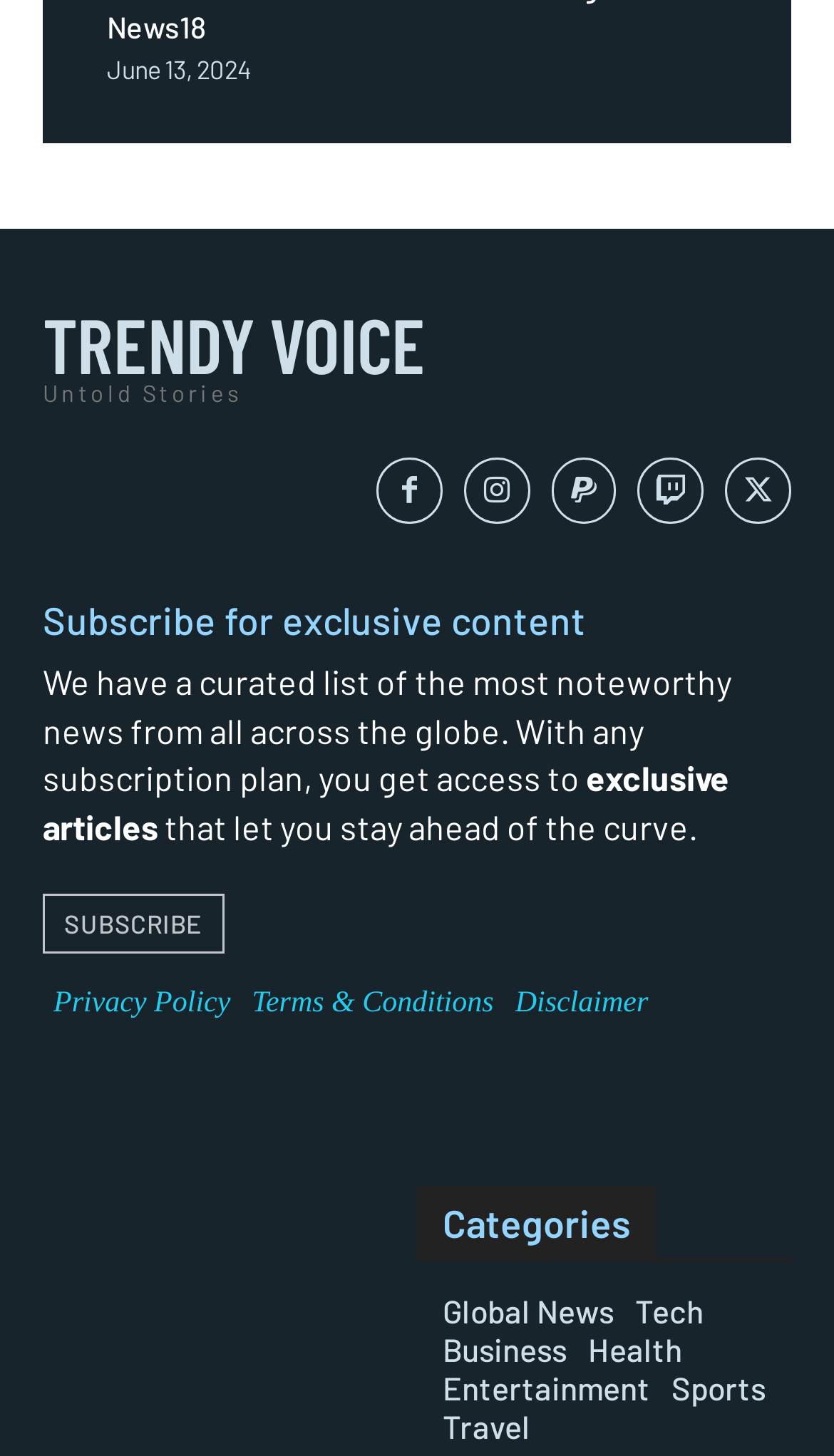What is the website's policy-related information?
Give a single word or phrase answer based on the content of the image.

Privacy Policy, Terms & Conditions, Disclaimer